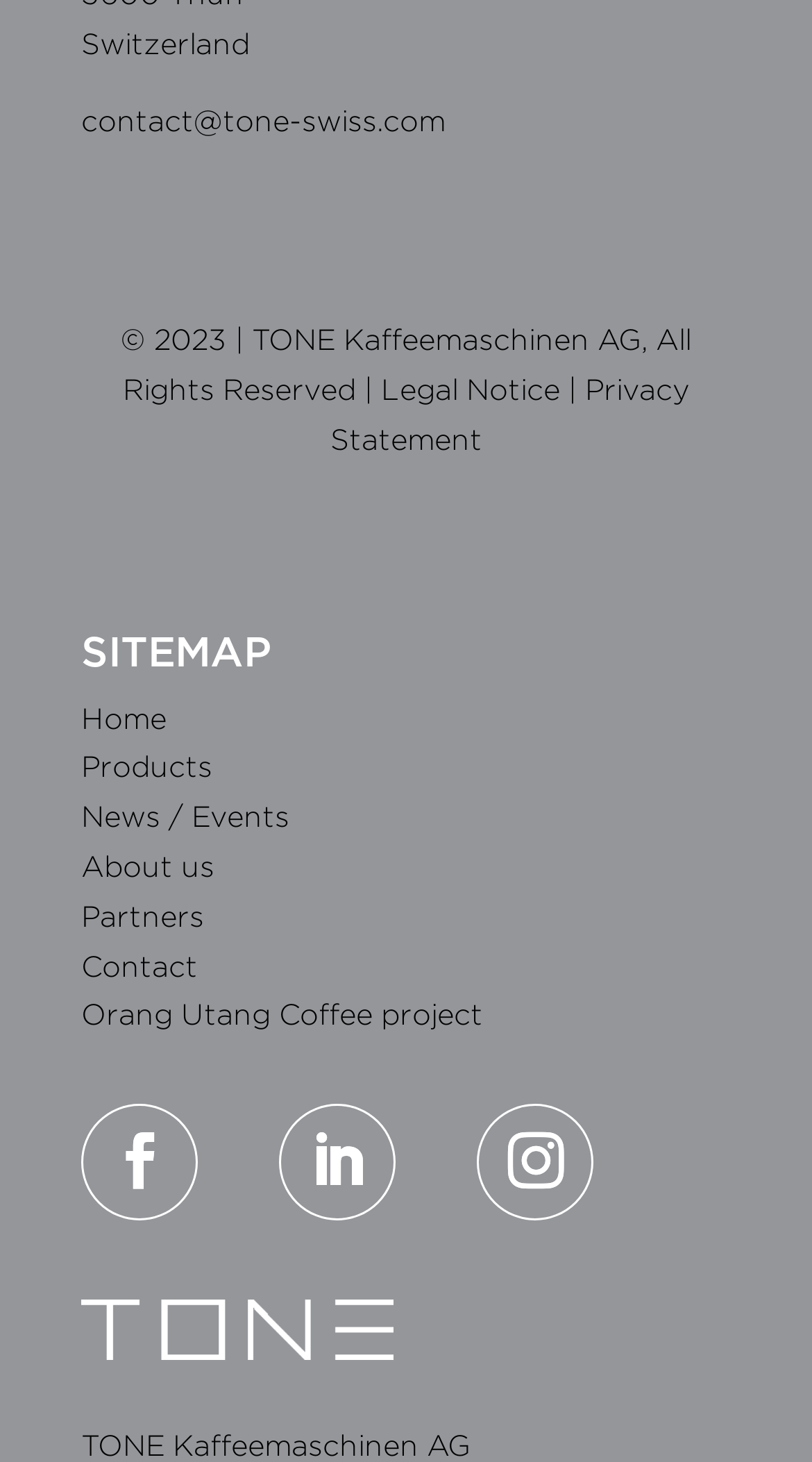Determine the bounding box coordinates of the element that should be clicked to execute the following command: "go to the products page".

[0.1, 0.513, 0.262, 0.536]